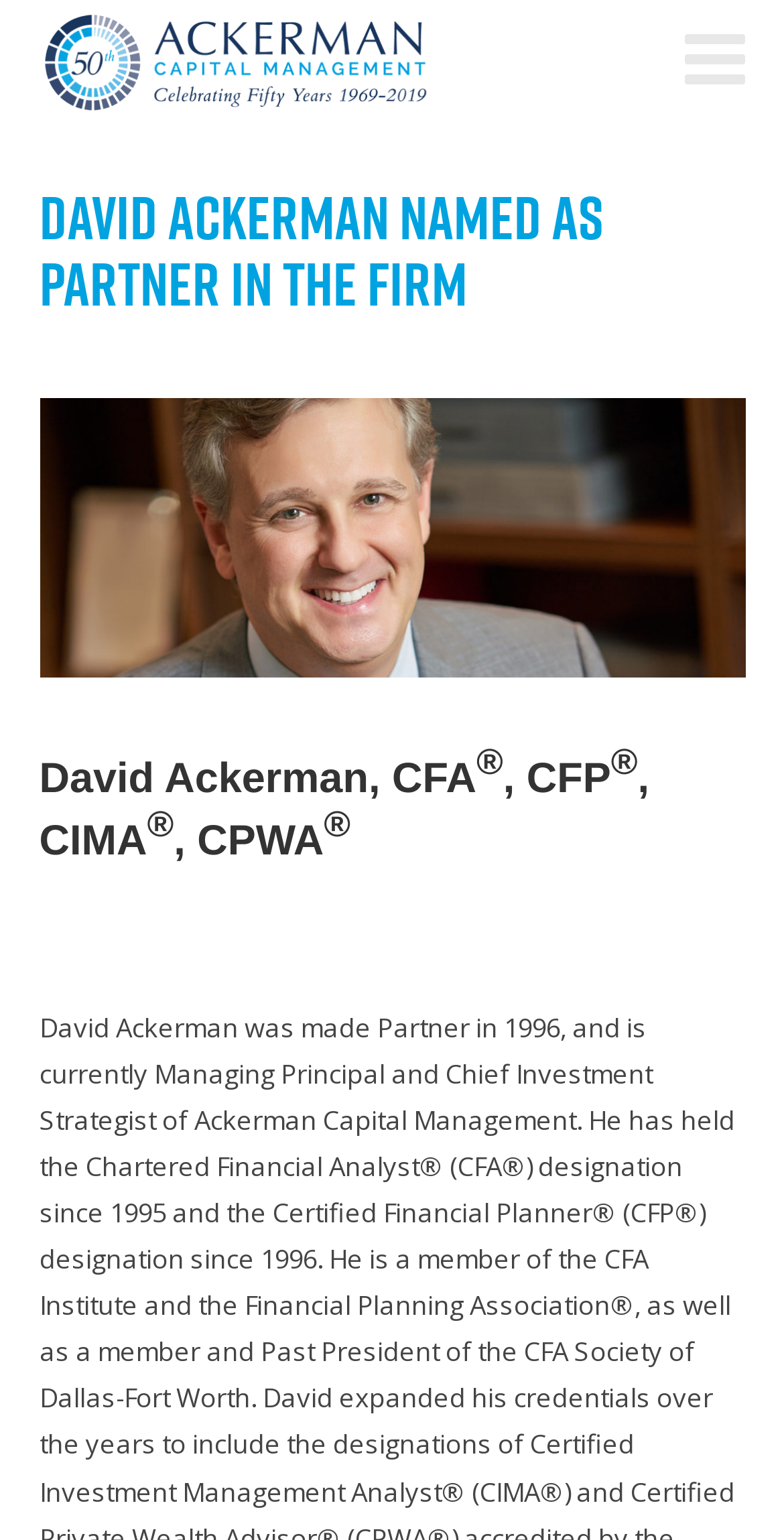Provide a one-word or brief phrase answer to the question:
What is David Ackerman's current role?

Managing Principal and Chief Investment Strategist